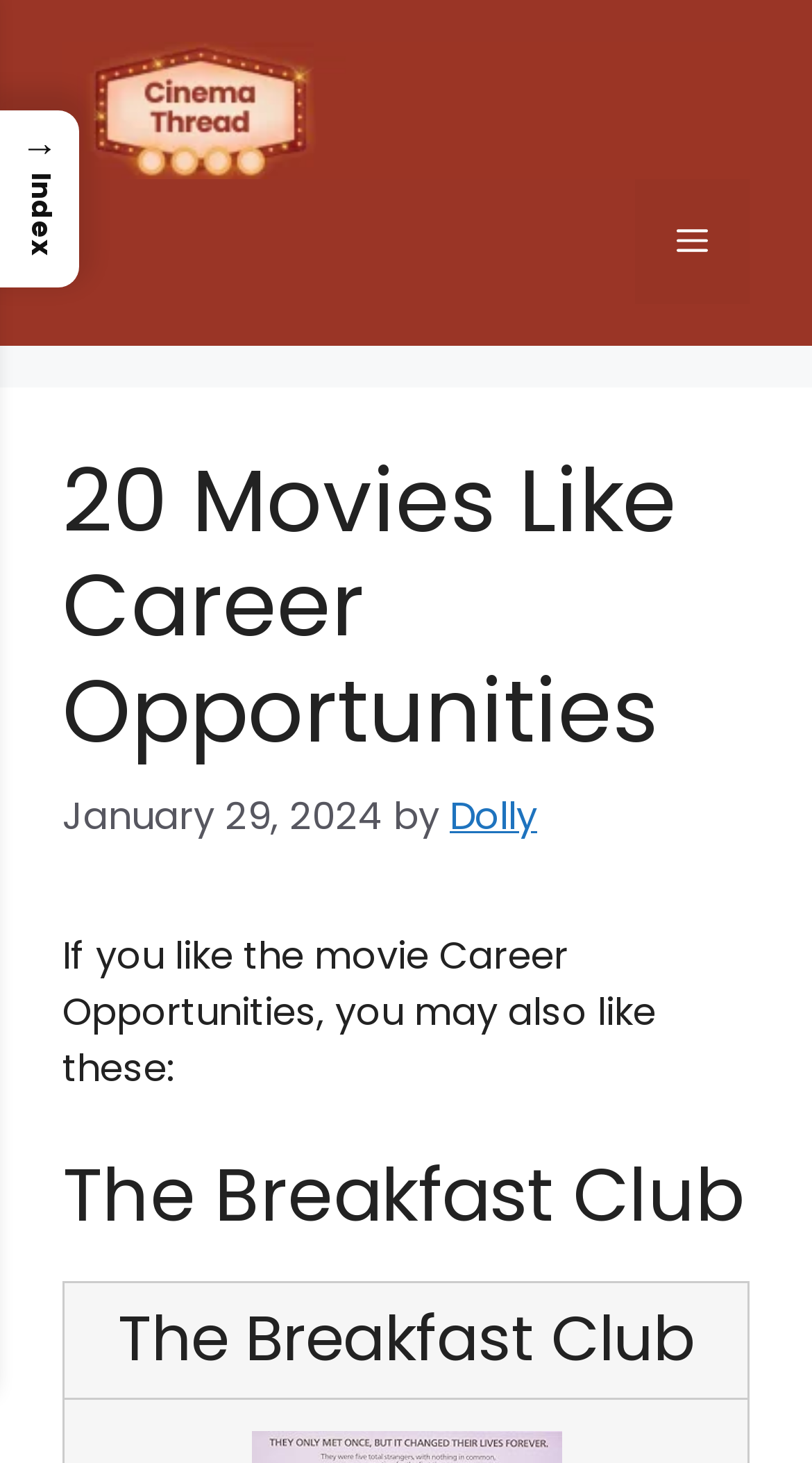Find the primary header on the webpage and provide its text.

20 Movies Like Career Opportunities